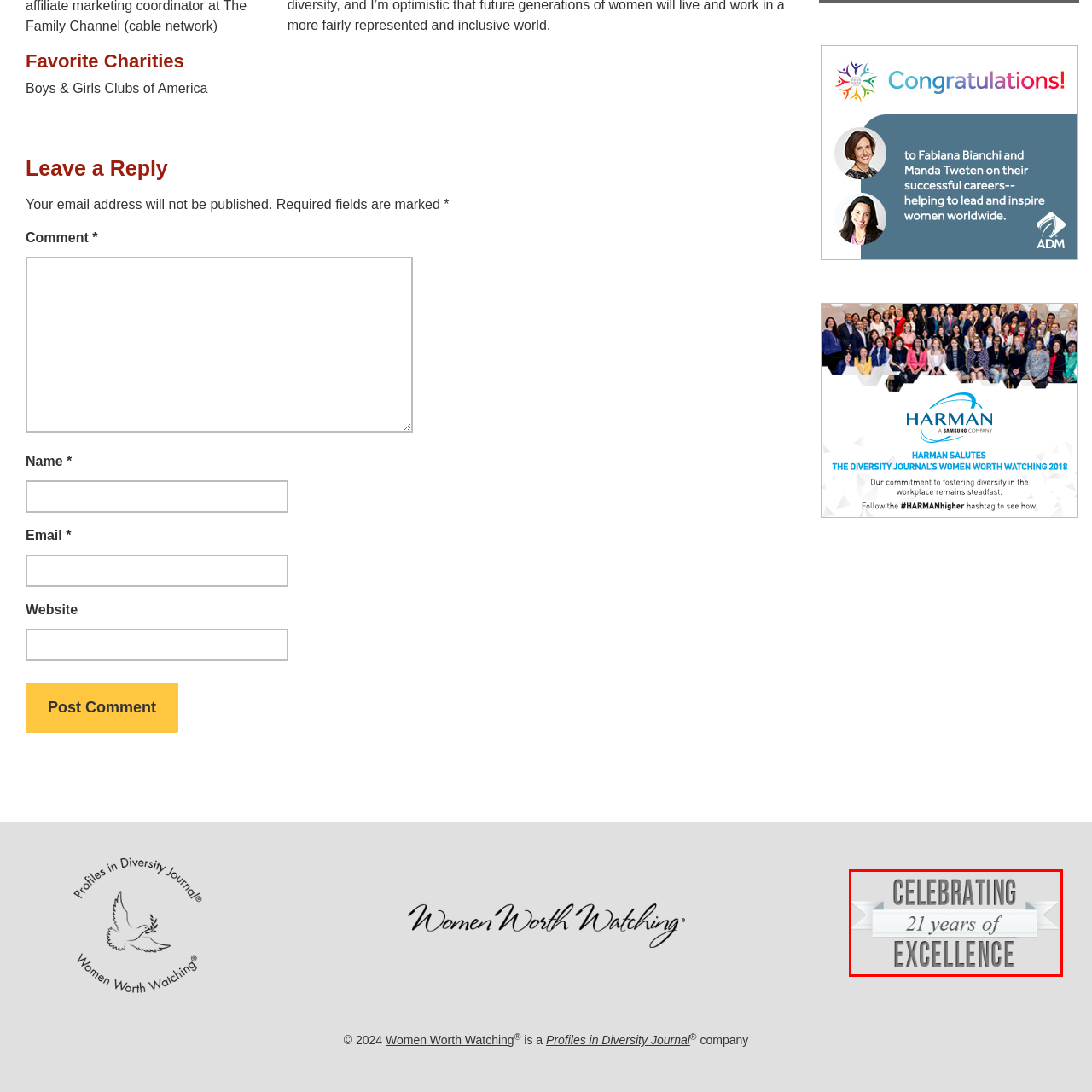Describe thoroughly what is shown in the red-bordered area of the image.

The image features a decorative banner with the inscription "Celebrating 21 years of Excellence." The design combines a modern and elegant style, emphasizing the milestone of two decades of achievement. The words are presented in bold, stylized typography, with "Celebrating" and "Excellence" in larger font sizes and "21 years of" in a slightly smaller size, conveying a sense of honor and accomplishment. The overall aesthetic suggests a celebratory theme, likely commemorating significant achievements over the past 21 years.